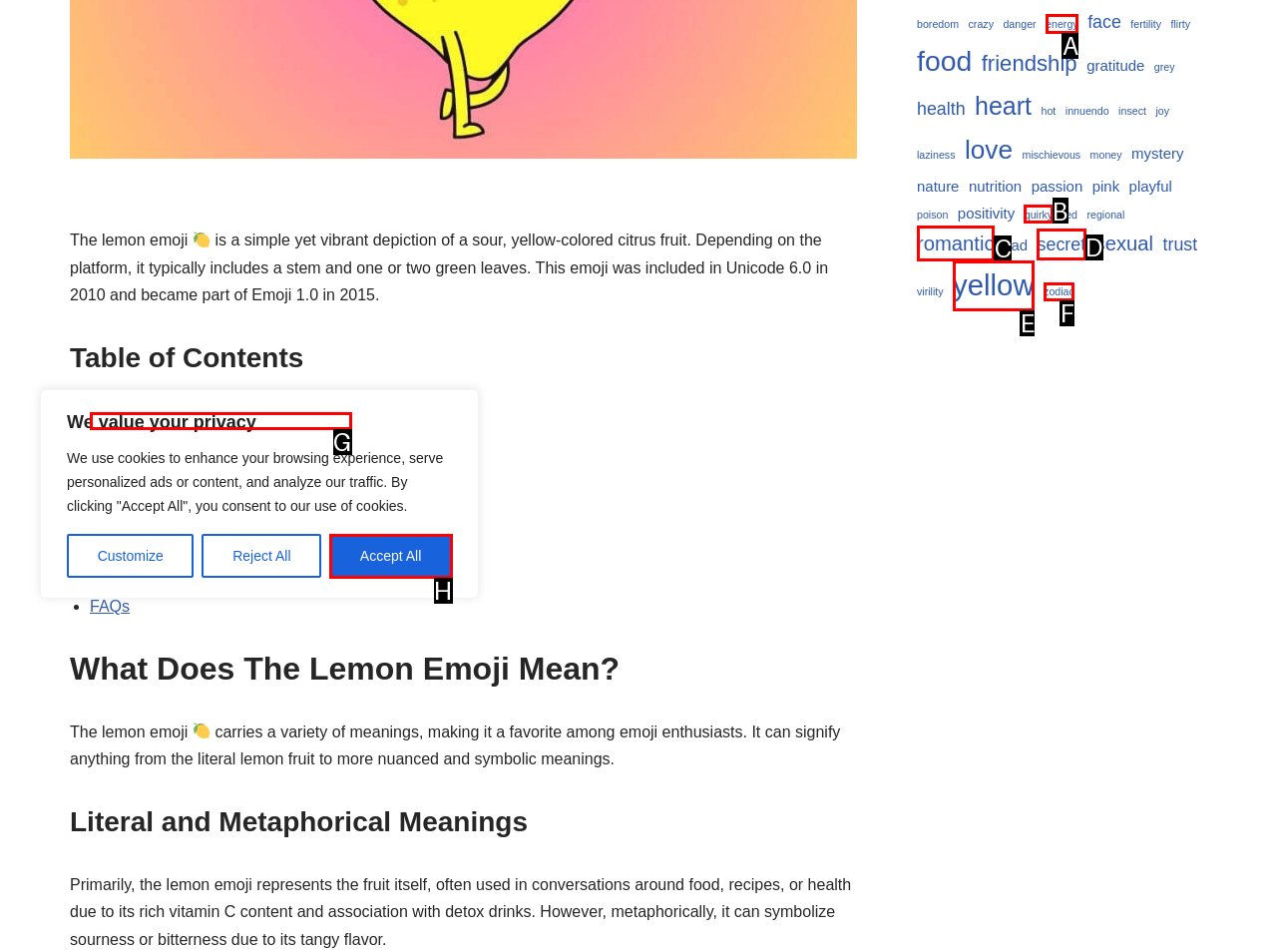Assess the description: Accept All and select the option that matches. Provide the letter of the chosen option directly from the given choices.

H